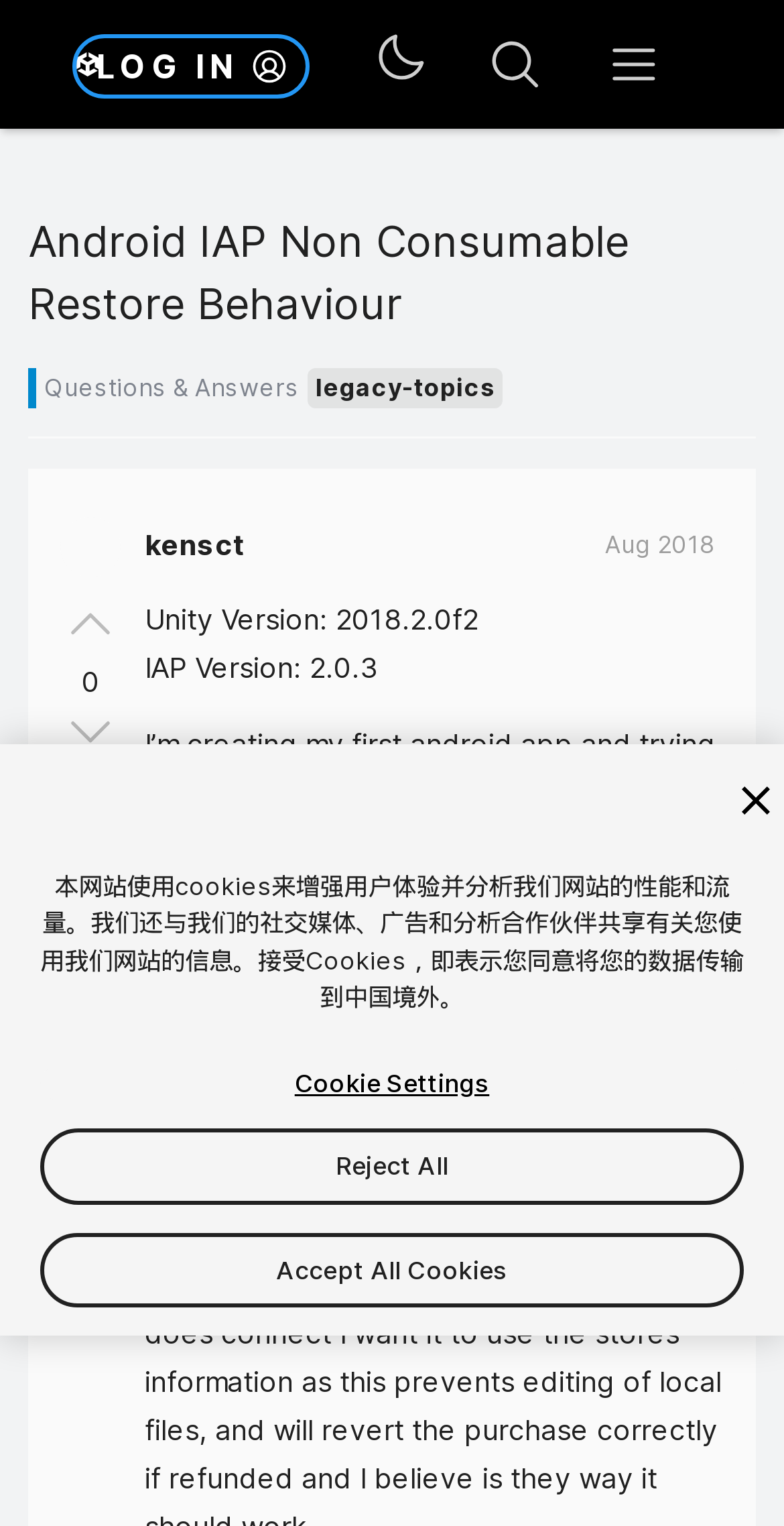Determine the bounding box coordinates of the clickable element necessary to fulfill the instruction: "Click the Unity Discussions link". Provide the coordinates as four float numbers within the 0 to 1 range, i.e., [left, top, right, bottom].

[0.097, 0.02, 0.184, 0.064]